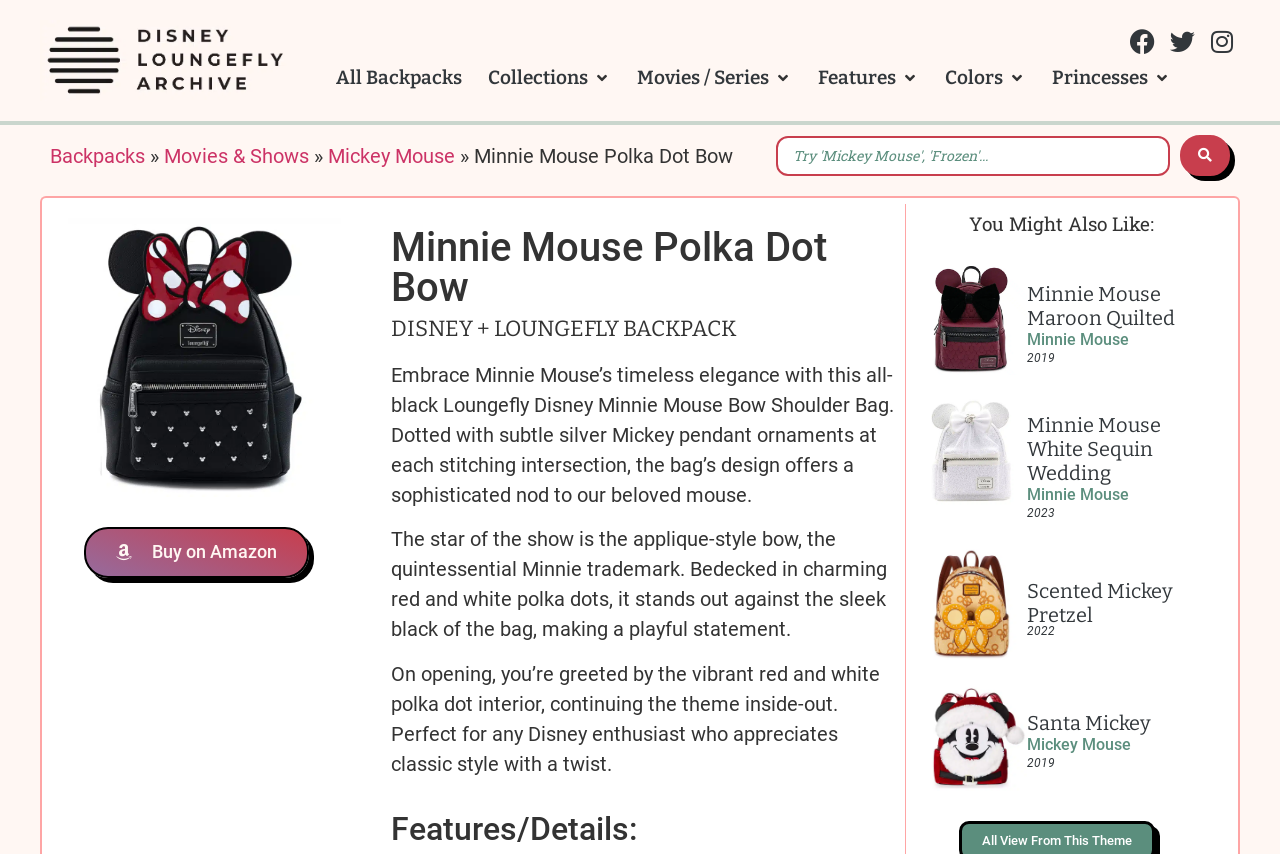Please give a succinct answer using a single word or phrase:
What is the brand of the backpack?

Loungefly